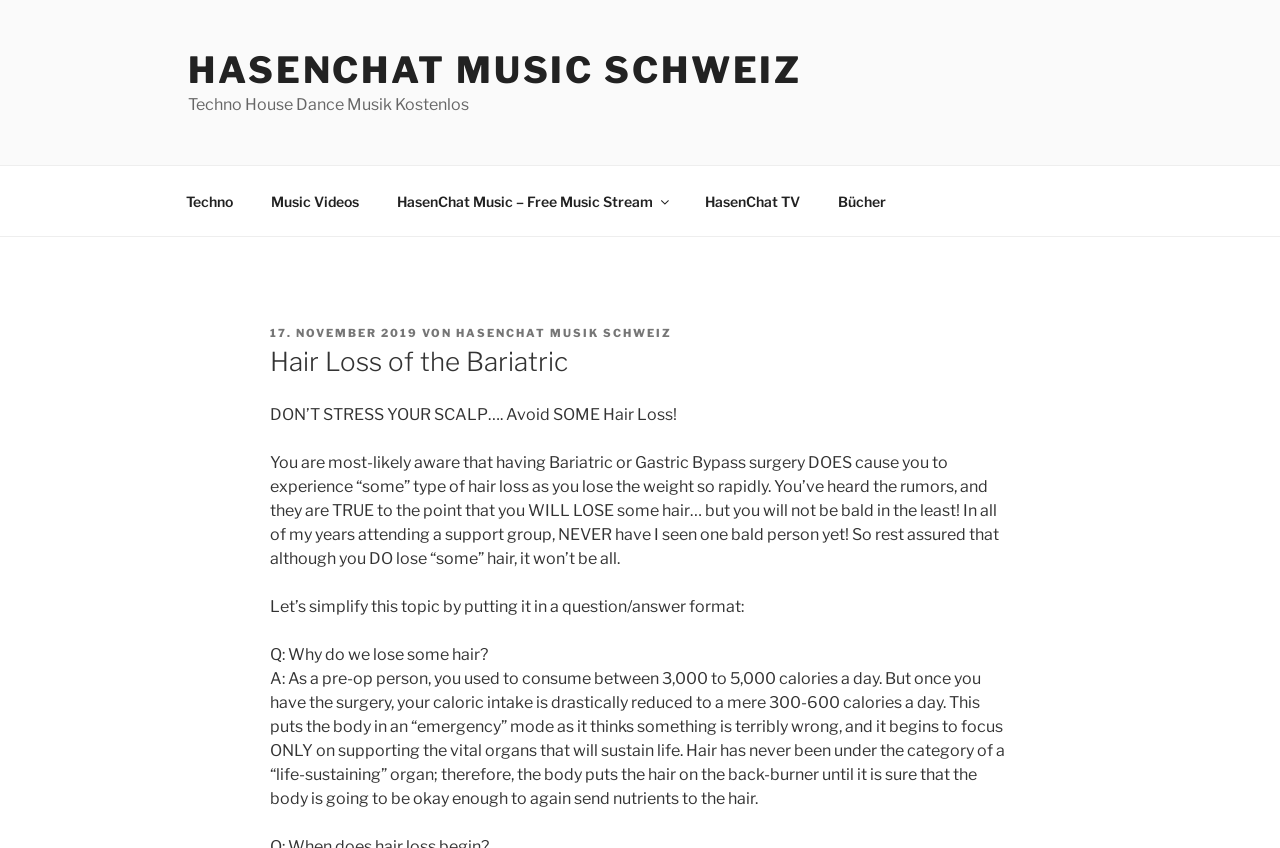Identify the bounding box of the UI element that matches this description: "HasenChat TV".

[0.537, 0.208, 0.638, 0.266]